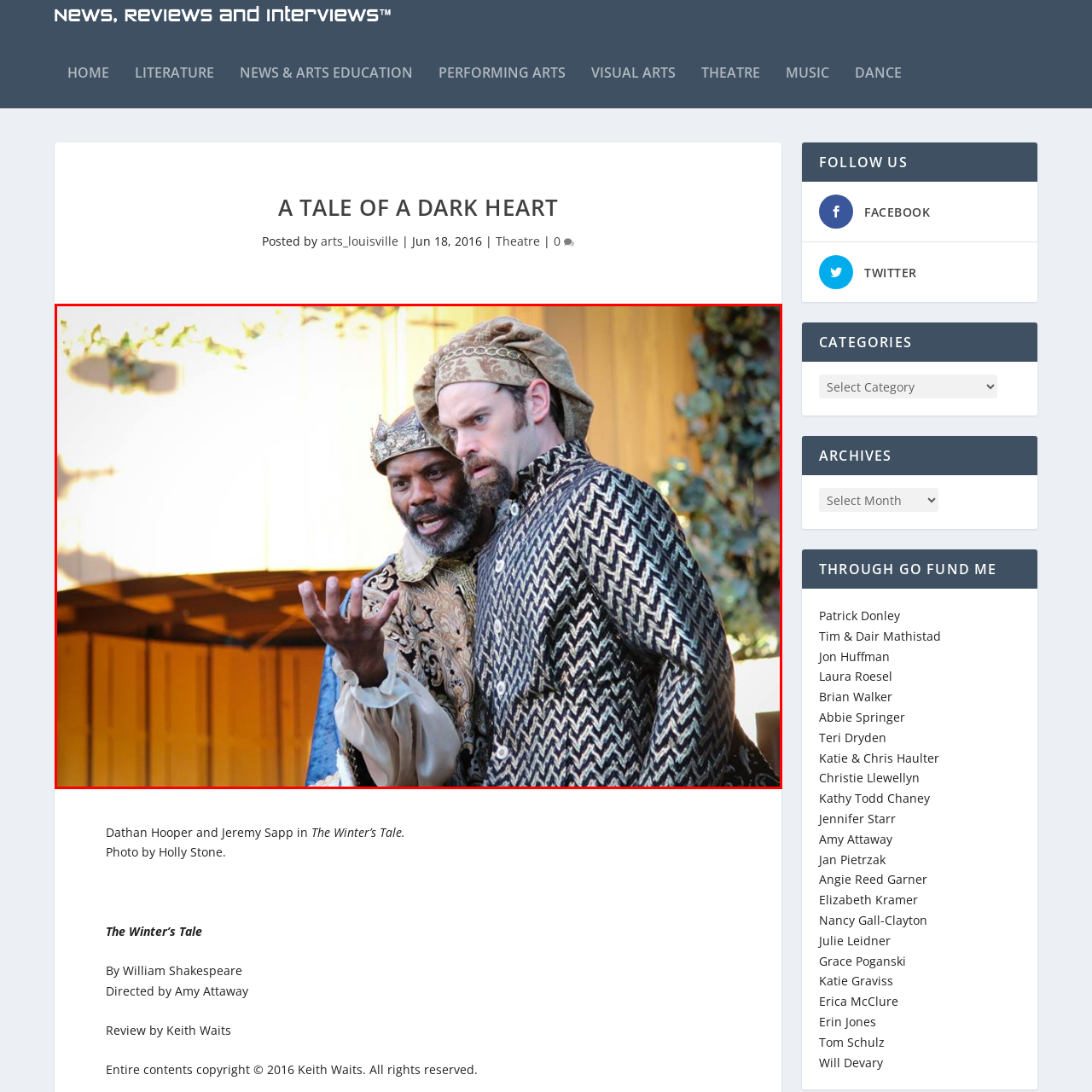Explain comprehensively what is shown in the image marked by the red outline.

In this captivating scene from the production of "The Winter’s Tale," two actors are depicted in a moment of intense dialogue. The character on the left, wearing an ornate king's costume with a crown, gestures expressively with his hand, suggesting a moment of urgency or reflection. His companion, dressed in a richly patterned robe, listens intently, showcasing the emotional gravity of their interaction. The backdrop features a soft blend of natural elements and wooden structures, enhancing the theatrical atmosphere. This image encapsulates the dramatic essence of Shakespeare's work, highlighting the intricate dynamics between the characters. The photo is credited to Holly Stone, contributing to the overall richness of the performance's visual narrative.